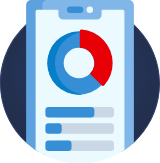What is the purpose of the graph?
Answer the question with a detailed explanation, including all necessary information.

The graph features vibrant colors and a modern, flat design, suggesting that it is used to convey important information clearly and attractively, likely in a user-friendly interface.